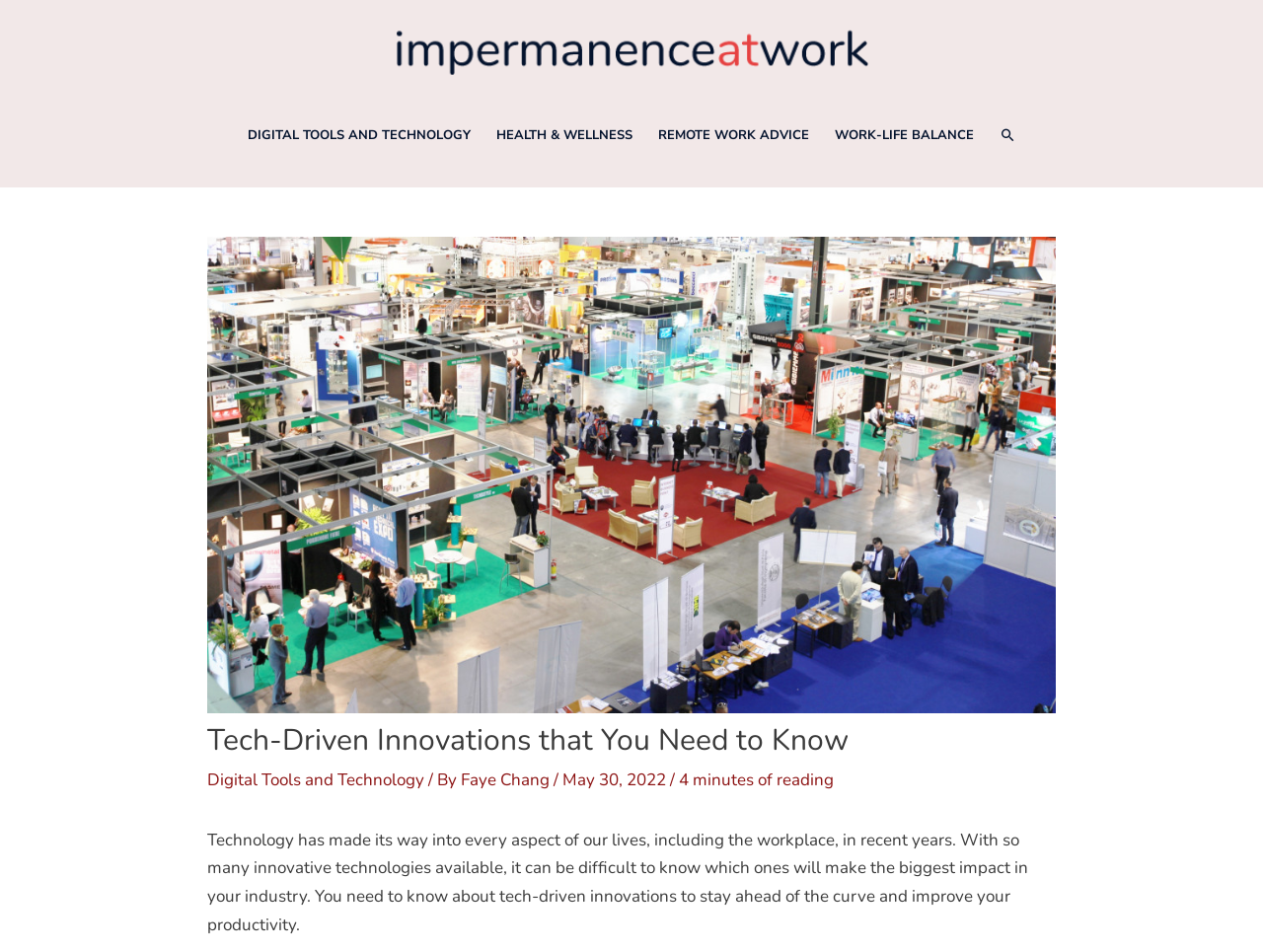Please respond to the question using a single word or phrase:
What is the purpose of the search icon link?

To search the website